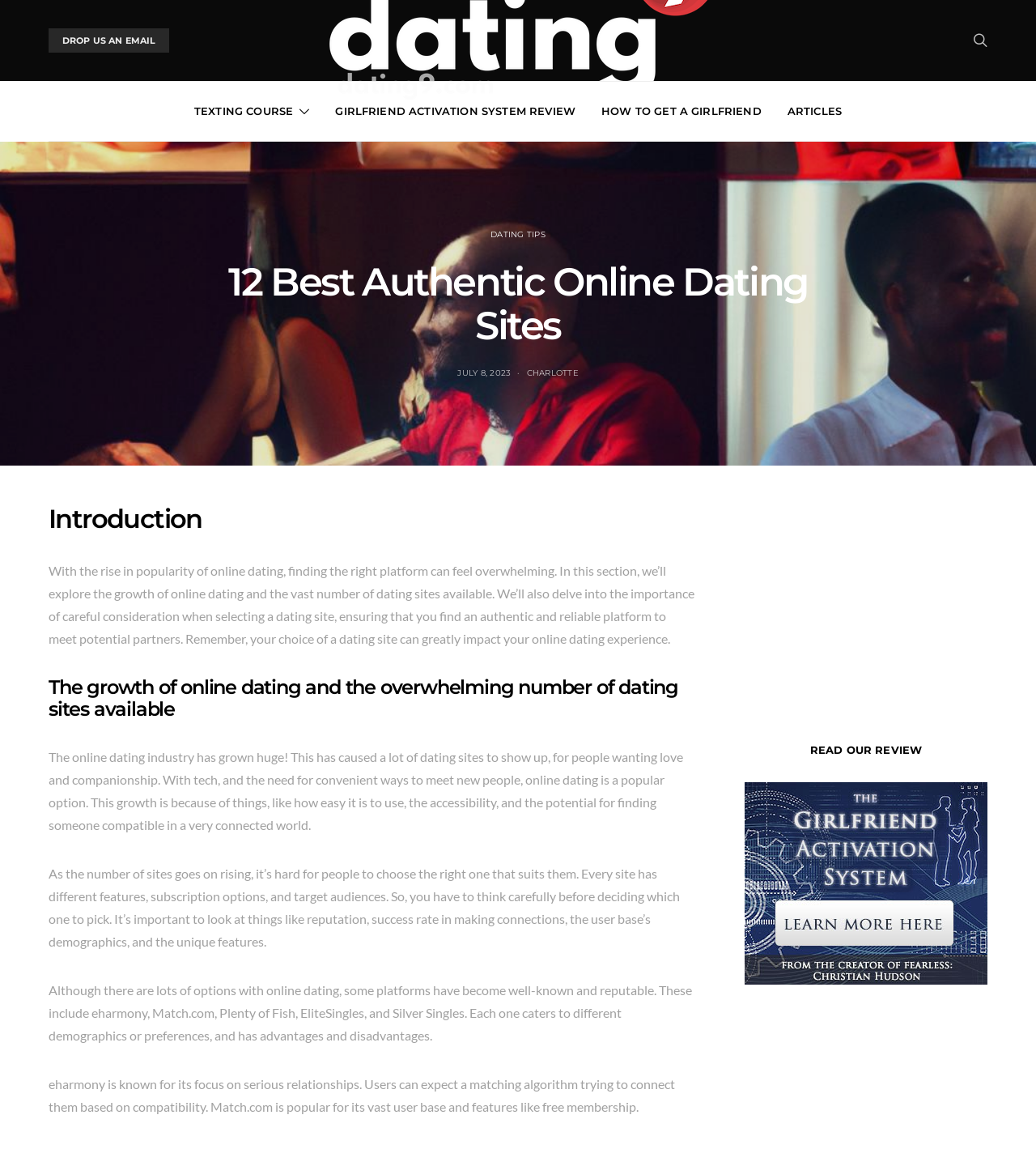Identify the main title of the webpage and generate its text content.

12 Best Authentic Online Dating Sites